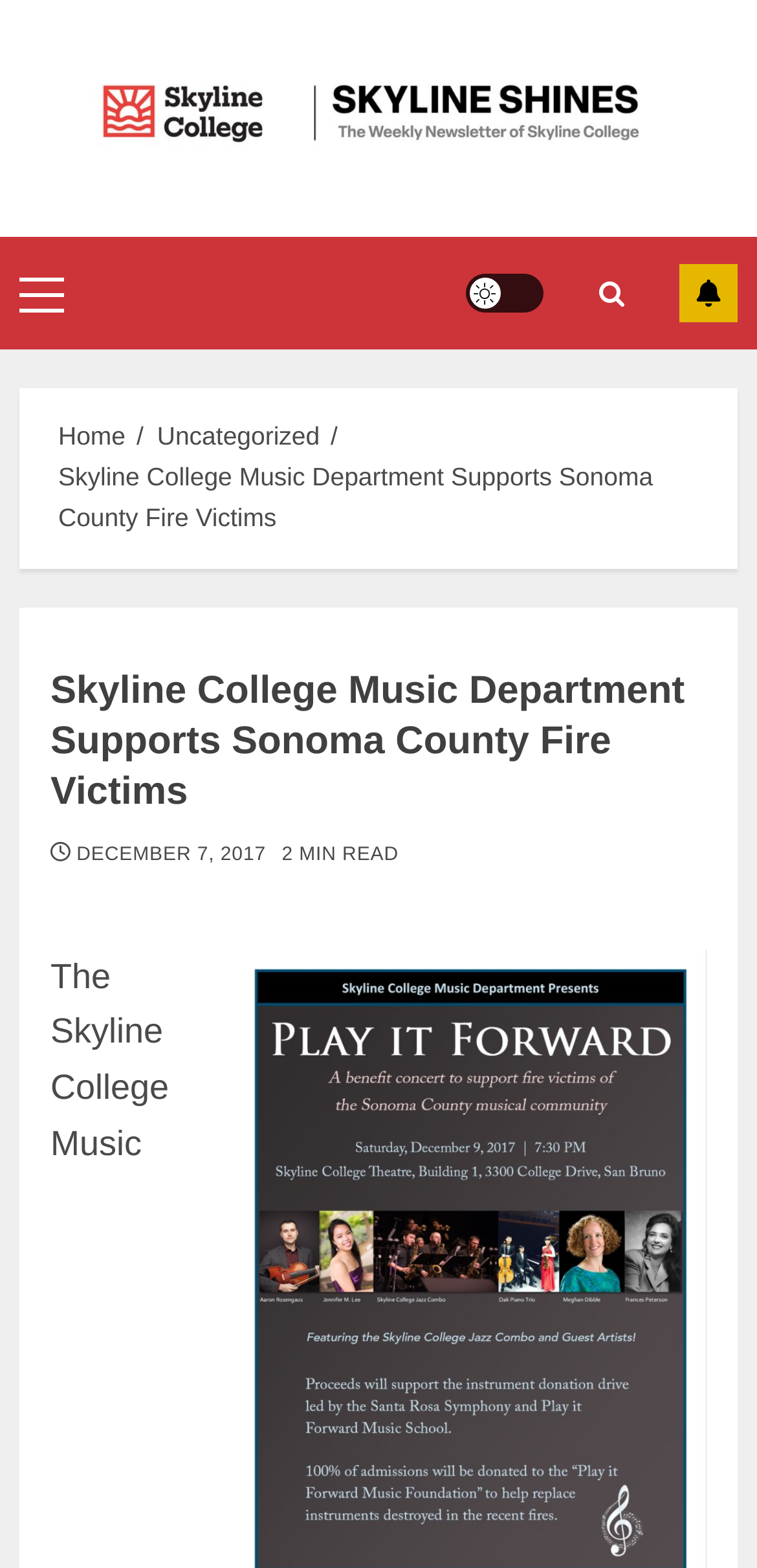Produce a meticulous description of the webpage.

The webpage is about the Skyline College Music Department's support for Sonoma County fire victims. At the top left, there is a link to "Skyline Shines" accompanied by an image with the same name. Below this, there is a primary menu control with a link to "Primary Menu". 

On the top right, there are three links: "Light/Dark Button", an icon represented by "\uf002", and "SUBSCRIBE". 

Below the top section, there is a navigation section for breadcrumbs, which contains three links: "Home", "Uncategorized", and the title of the webpage "Skyline College Music Department Supports Sonoma County Fire Victims". 

The main content of the webpage is headed by a header with the same title as the webpage. Below the header, there is a link to the date "DECEMBER 7, 2017" and a static text indicating the reading time "2 MIN READ".